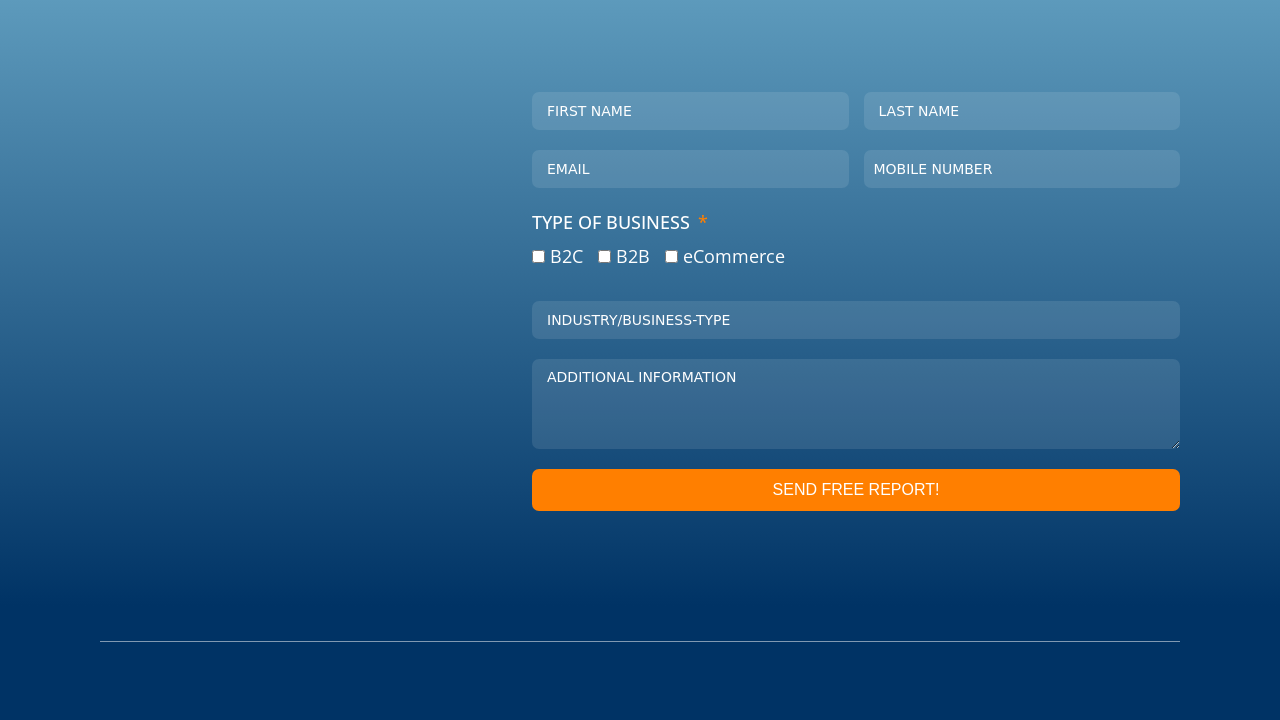Please determine the bounding box coordinates of the clickable area required to carry out the following instruction: "Request a free report". The coordinates must be four float numbers between 0 and 1, represented as [left, top, right, bottom].

[0.416, 0.651, 0.922, 0.71]